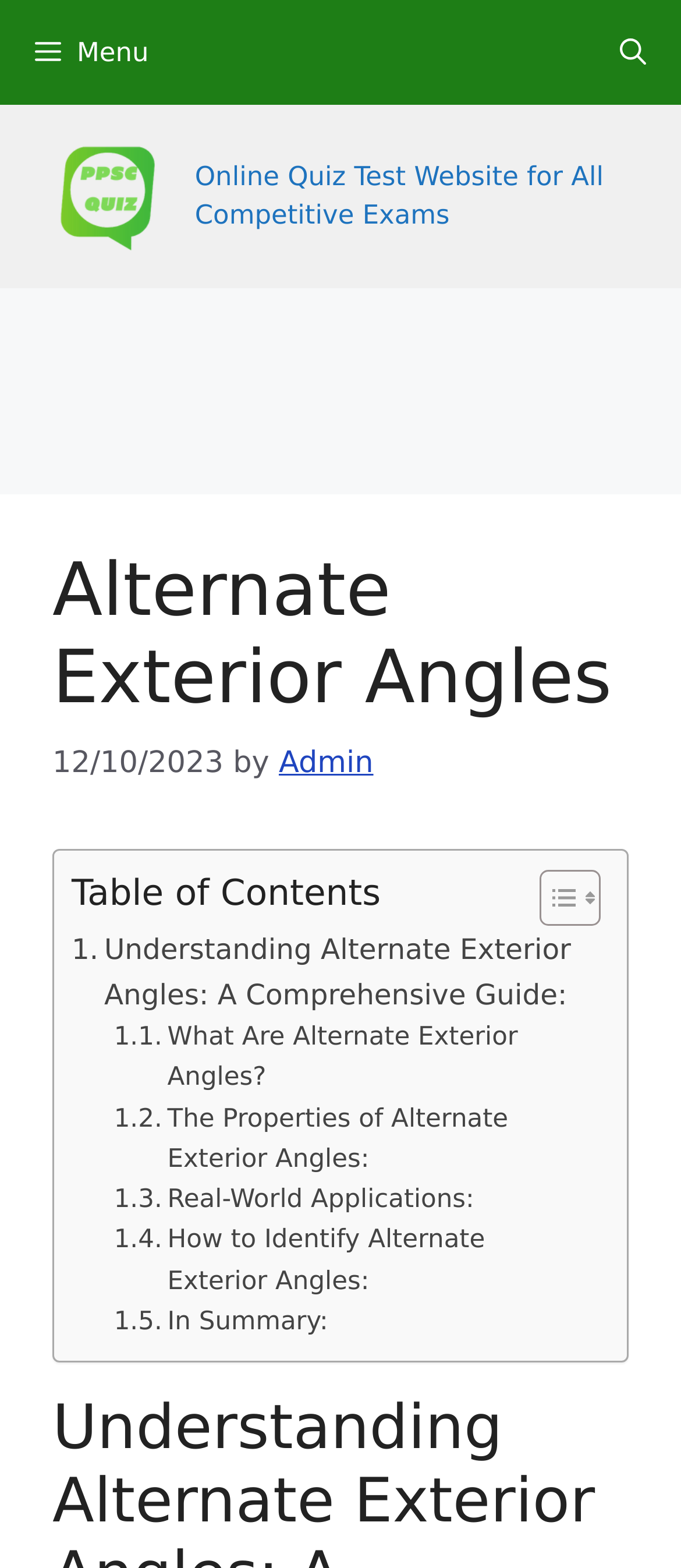What is the date mentioned in the heading section?
Using the image, respond with a single word or phrase.

12/10/2023